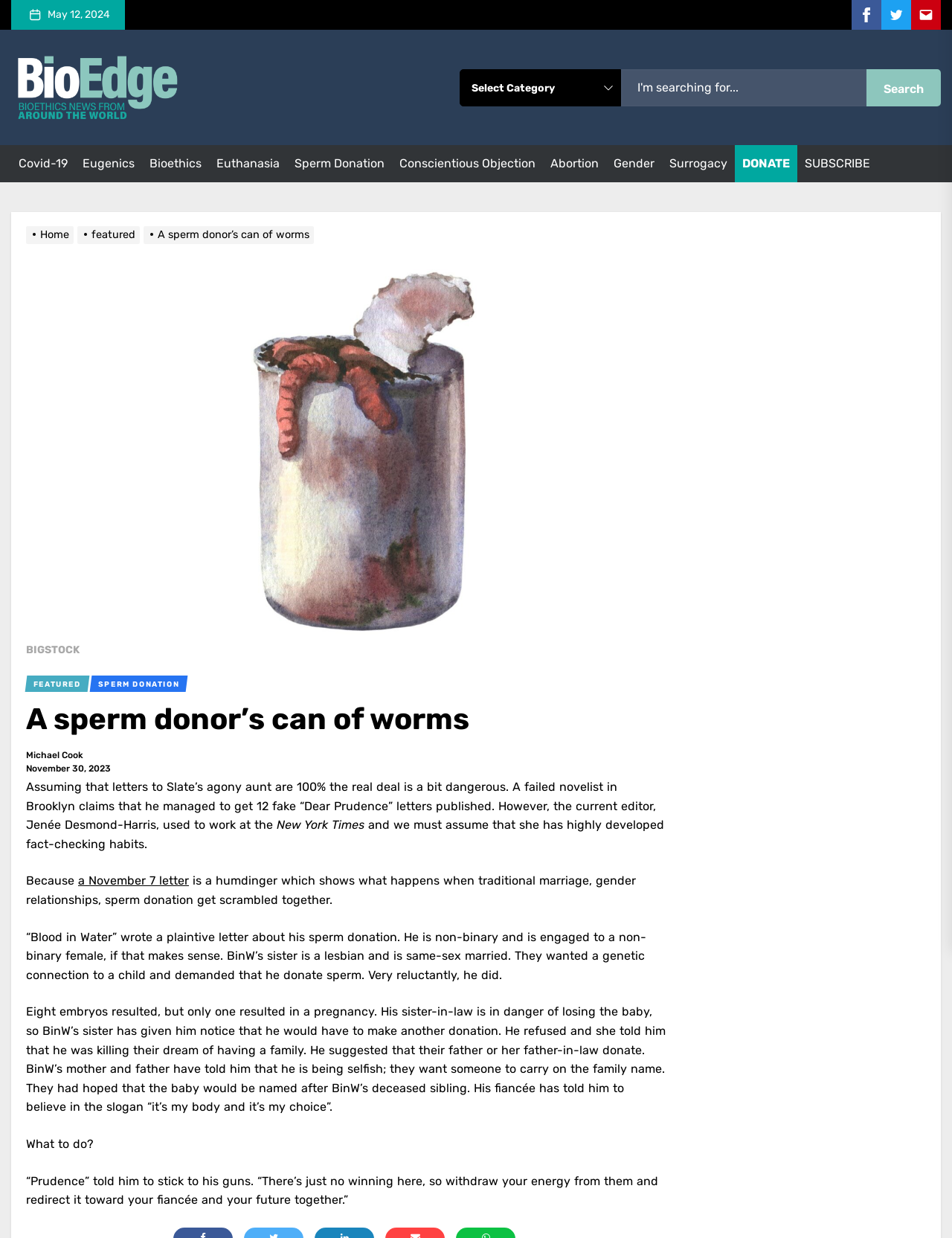Could you provide the bounding box coordinates for the portion of the screen to click to complete this instruction: "Read the article by Michael Cook"?

[0.027, 0.606, 0.088, 0.614]